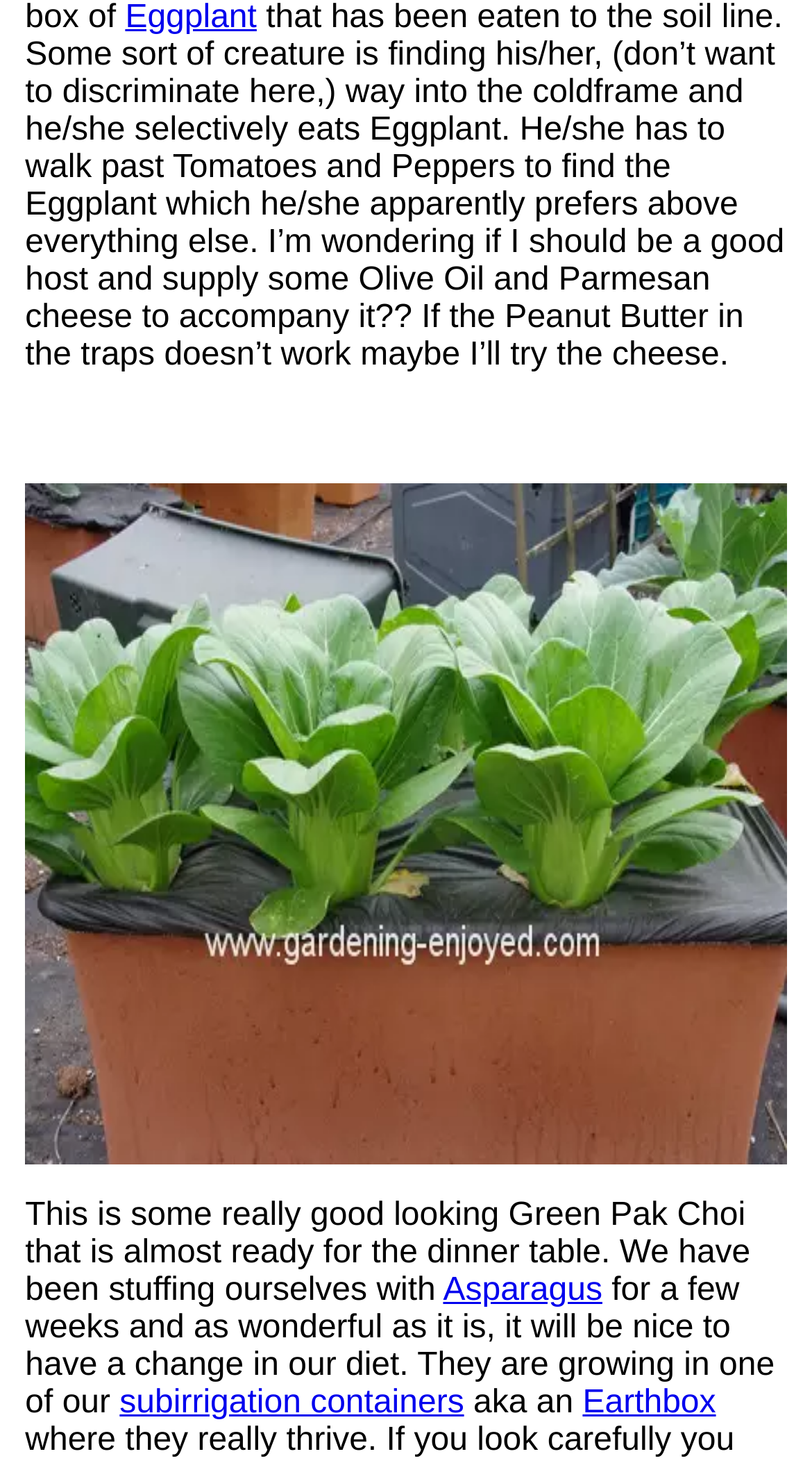What is almost ready for the dinner table? Refer to the image and provide a one-word or short phrase answer.

Green Pak Choi